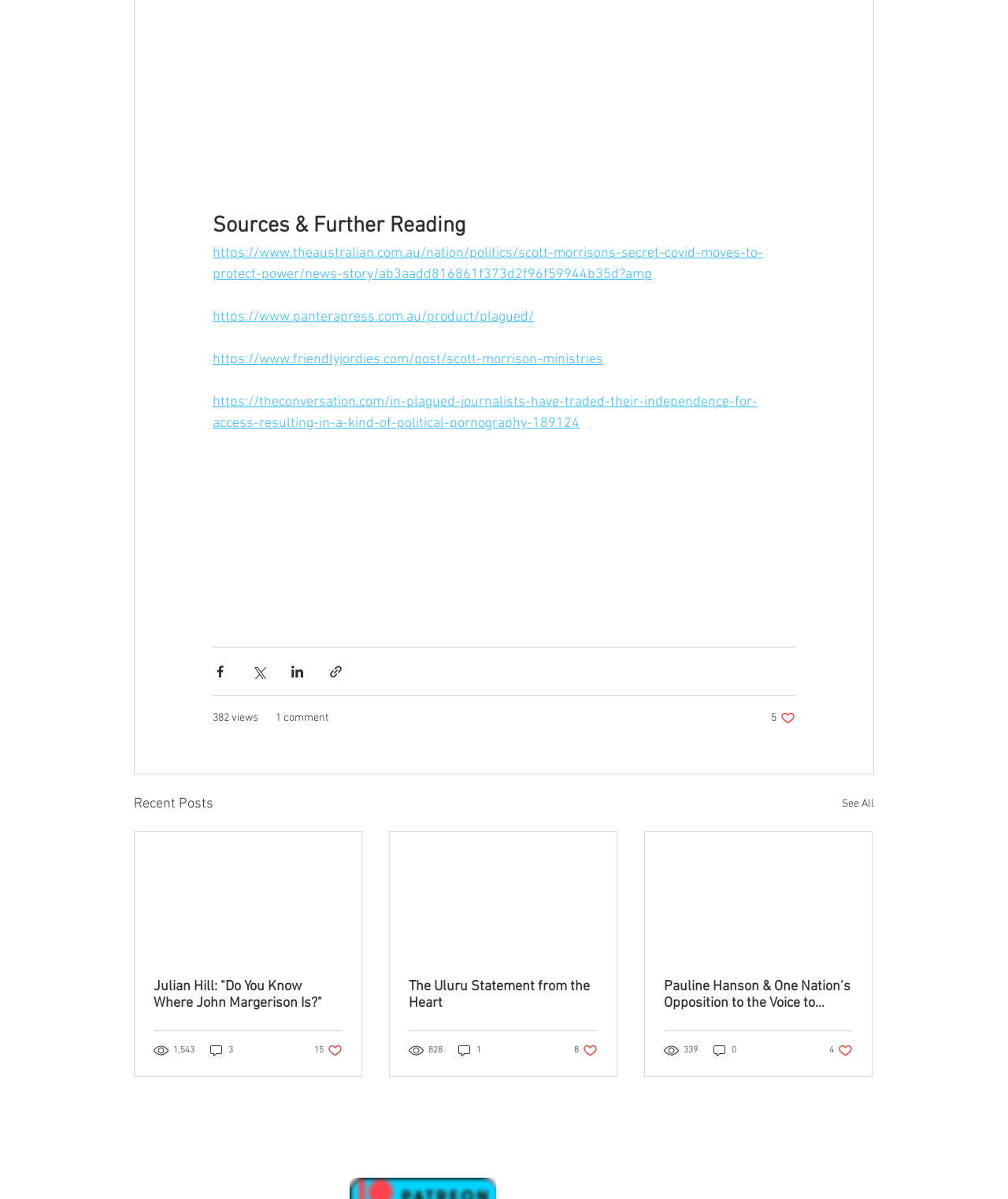Highlight the bounding box coordinates of the region I should click on to meet the following instruction: "Like the post with 15 likes".

[0.312, 0.87, 0.34, 0.882]